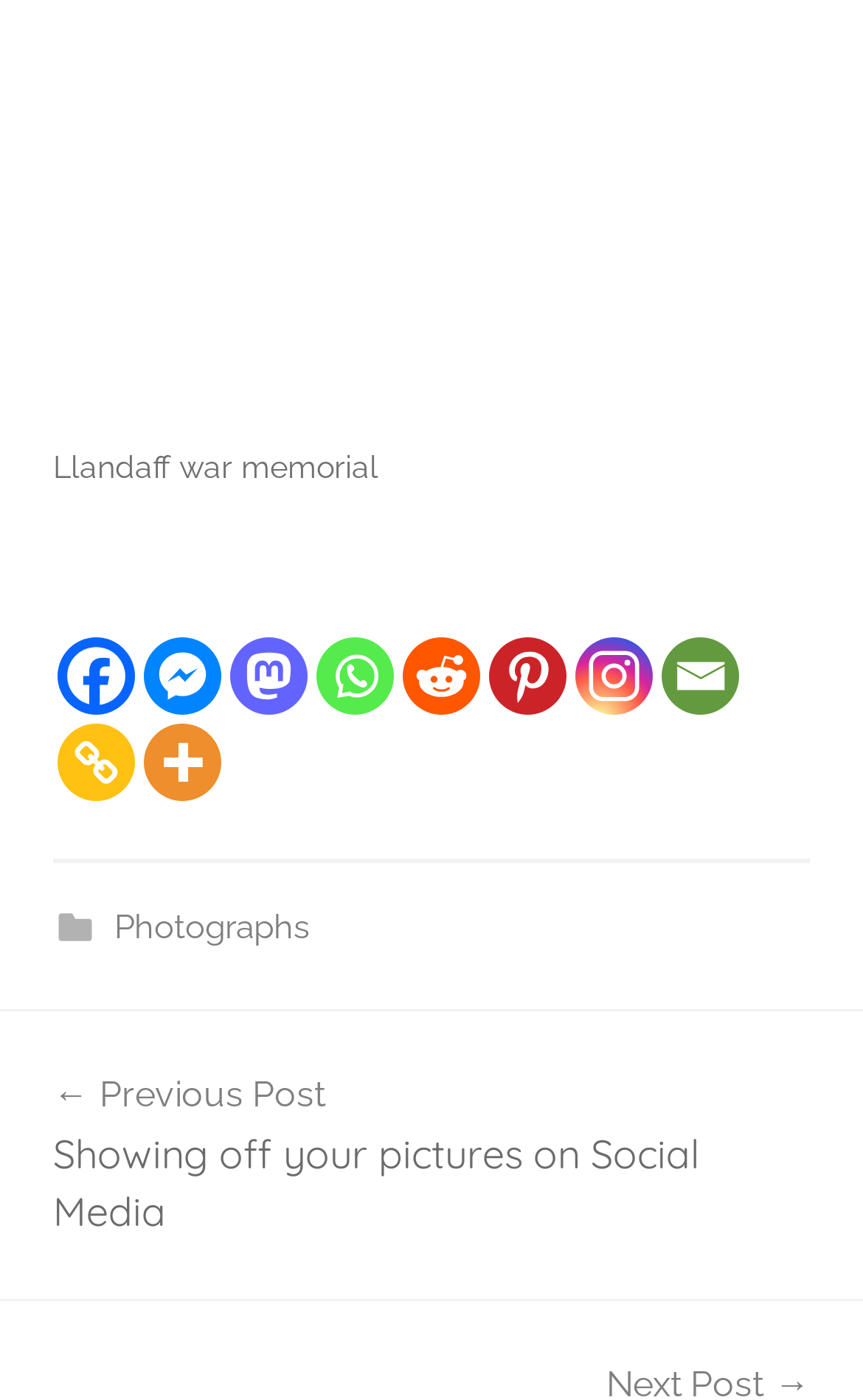How many social media links are there?
Please answer the question with as much detail as possible using the screenshot.

I counted the number of social media links on the webpage and found 8 links, including Facebook, Facebook Messenger, Mastodon, Whatsapp, Reddit, Pinterest, Instagram, and Email.